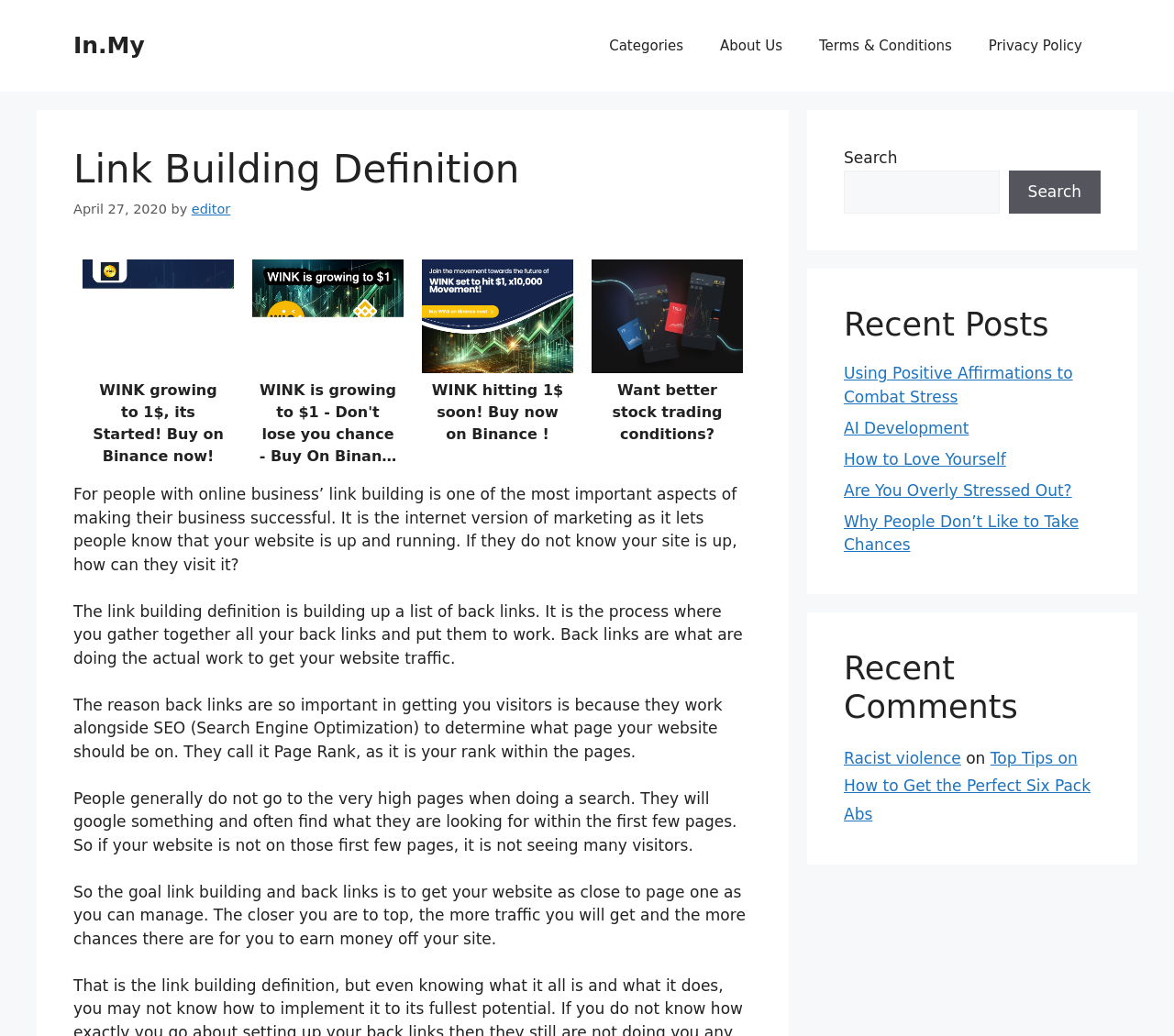Create an elaborate caption for the webpage.

This webpage is about link building definition and its importance in online business. At the top, there is a banner with the site's name "In.My" and a navigation menu with links to "Categories", "About Us", "Terms & Conditions", and "Privacy Policy". Below the navigation menu, there is a header section with a heading "Link Building Definition" and a time stamp "April 27, 2020". 

To the right of the header section, there are several promotional links and texts, including "WINK growing to 1$, its Started! Buy on Binance now!" and "WINK hitting 1$ soon! Buy now on Binance!". 

The main content of the webpage is a series of paragraphs explaining the concept of link building, its importance in online business, and how it works alongside SEO to determine a website's page rank. The text explains that the goal of link building is to get a website as close to page one as possible to increase traffic and earning potential.

On the right side of the webpage, there is a search box with a button and a heading "Recent Posts" followed by a list of links to recent articles, including "Using Positive Affirmations to Combat Stress", "AI Development", and "How to Love Yourself". 

Further down, there is another section with a heading "Recent Comments" and a list of links to recent comments. At the very bottom, there is a footer section with links to "Racist violence" and "Top Tips on How to Get the Perfect Six Pack Abs".